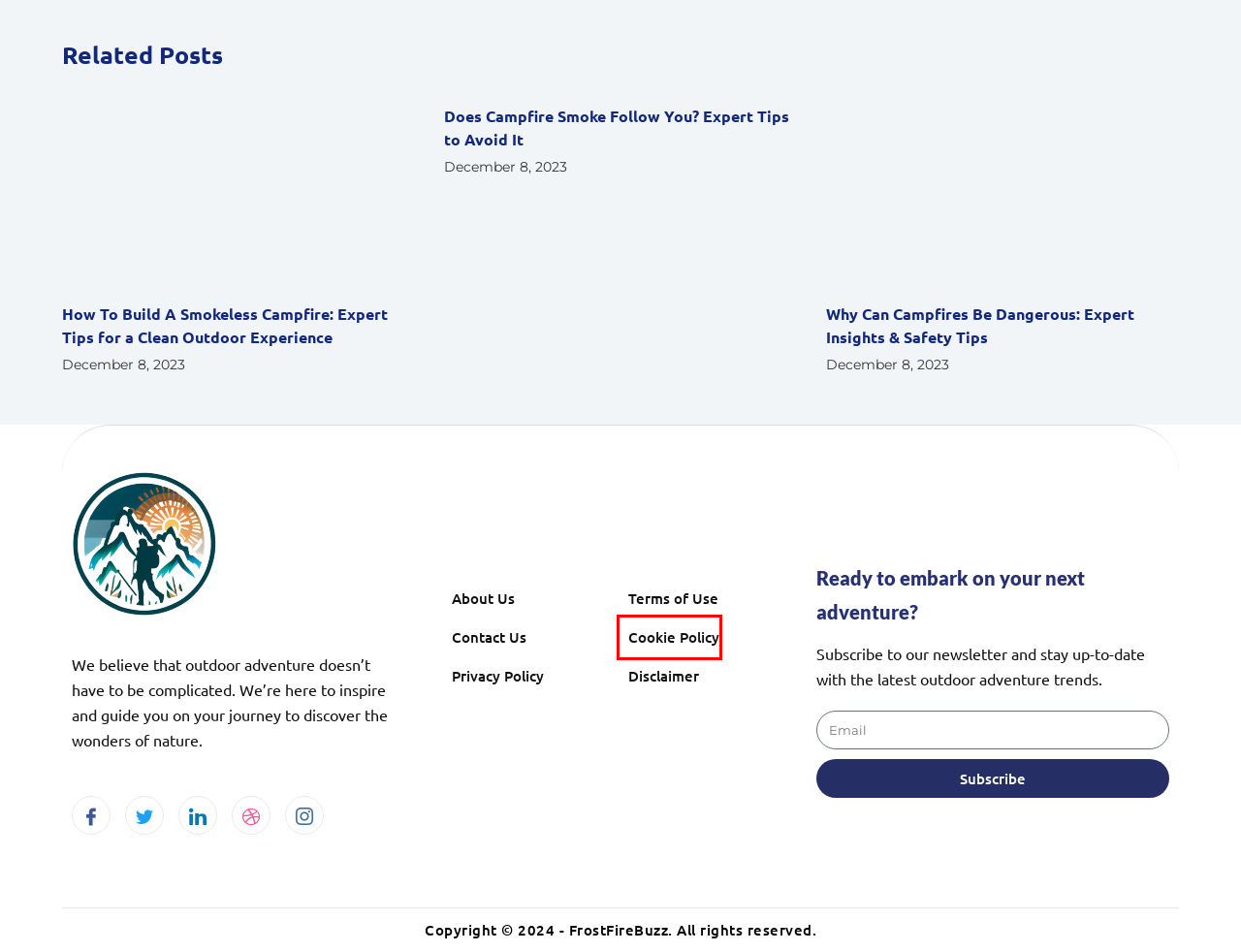You have a screenshot showing a webpage with a red bounding box highlighting an element. Choose the webpage description that best fits the new webpage after clicking the highlighted element. The descriptions are:
A. Cookie Policy - Frost Fire Buzz
B. About FrostfireBuzz | Igniting Your Passion for Outdoor Adventure - Frost Fire Buzz
C. Contact Us - Frost Fire Buzz
D. Terms of Use - Frost Fire Buzz
E. Disclaimer - Frost Fire Buzz
F. Why Can Campfires Be Dangerous: Expert Insights & Safety Tips - Frost Fire Buzz
G. Privacy Policy - Frost Fire Buzz
H. How To Build A Smokeless Campfire: Expert Tips for a Clean Outdoor Experience - Frost Fire Buzz

A